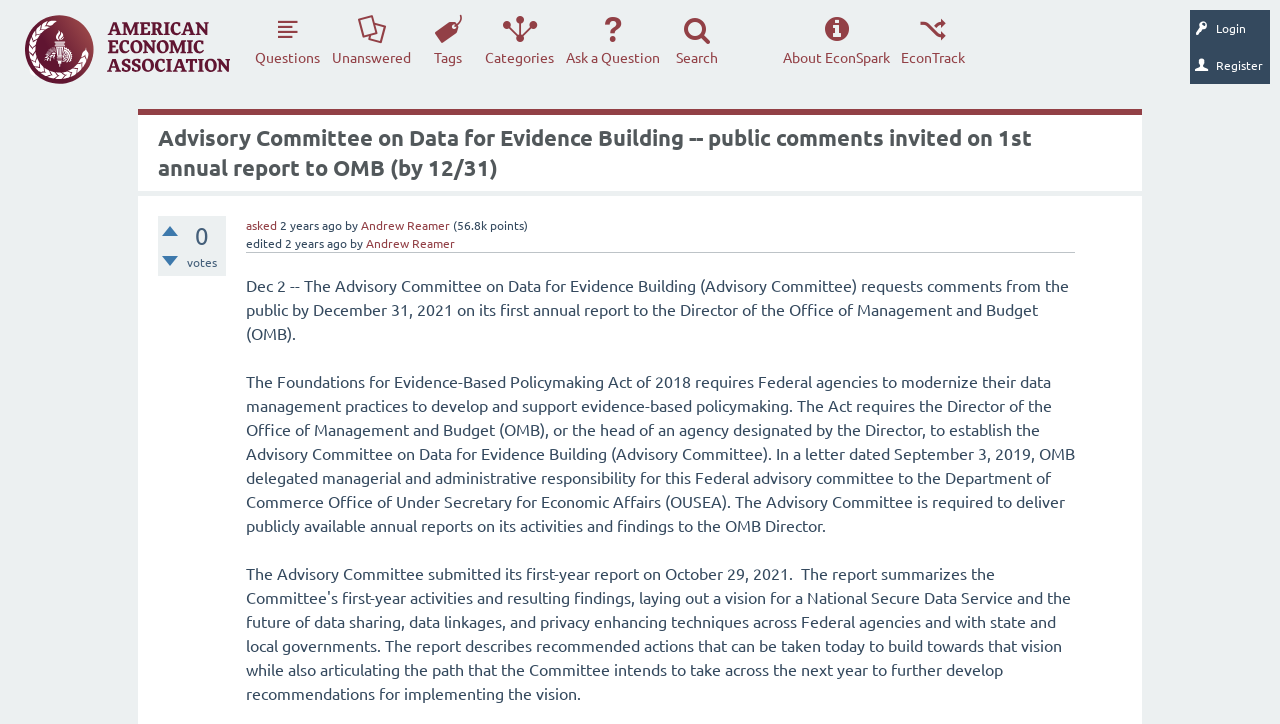Write a detailed summary of the webpage.

The webpage is about the Advisory Committee on Data for Evidence Building, which is requesting public comments on its first annual report to the Office of Management and Budget (OMB) by December 31, 2021. 

At the top right corner, there are two links for "Login" and "Register". On the top left, there is a link to "Economics Forum" accompanied by an image. Below this, there are several links to "Questions", "Unanswered", "Tags", "Categories", "Ask a Question", "Search", "EconTrack", and "About EconSpark". 

The main content of the webpage is a heading that reads "Advisory Committee on Data for Evidence Building -- public comments invited on 1st annual report to OMB (by 12/31)". Below this, there are two buttons "+" and "-" and a text "0 votes". 

The webpage also displays information about a post, including the time it was asked, the author "Andrew Reamer", and the number of points "56.8k". There is also information about when the post was edited. 

The main text of the post is a long paragraph that explains the purpose of the Advisory Committee on Data for Evidence Building and its requirement to deliver annual reports to the OMB Director.